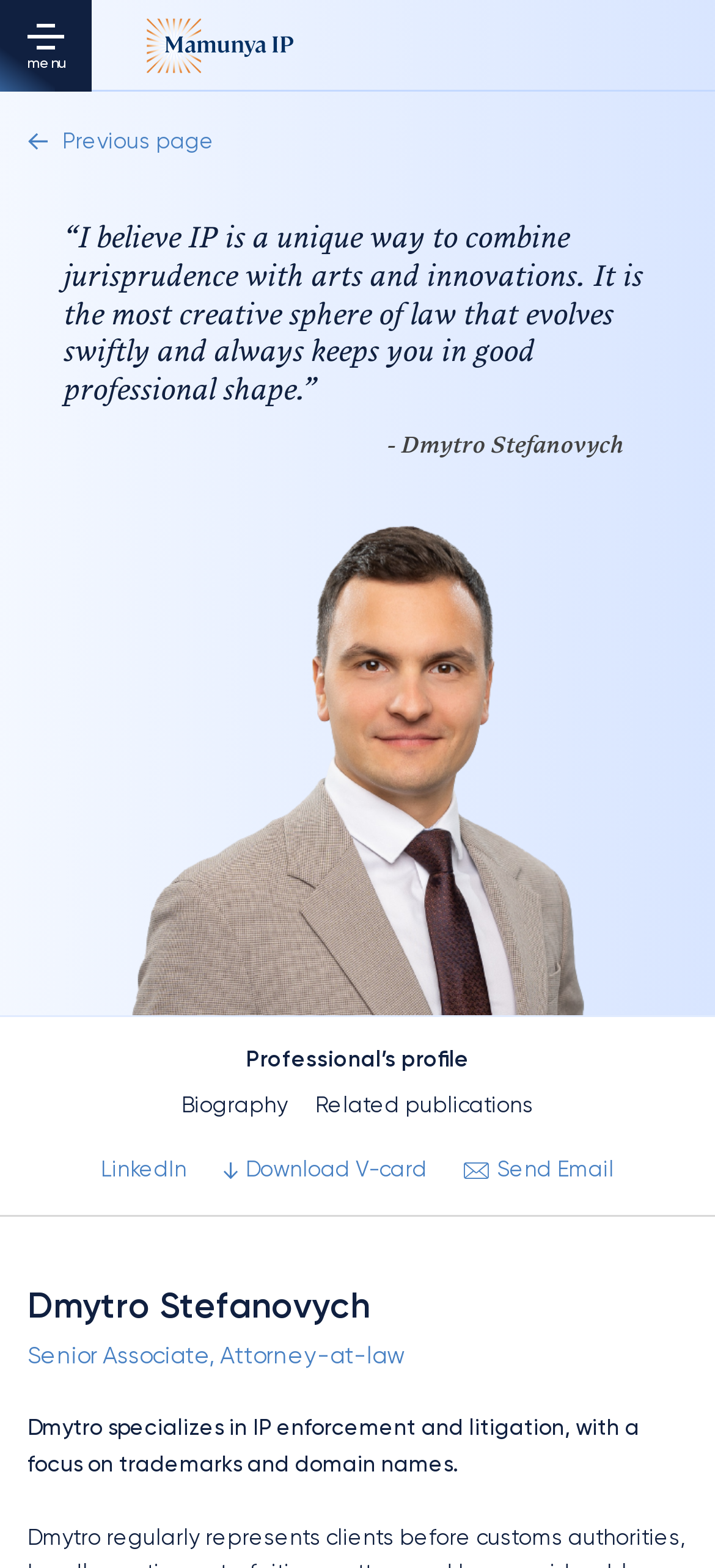What is the focus of Dmytro's IP enforcement and litigation?
Please respond to the question with as much detail as possible.

I found the answer by reading the StaticText element that describes Dmytro's specialization. The text states that Dmytro specializes in IP enforcement and litigation, with a focus on trademarks and domain names.